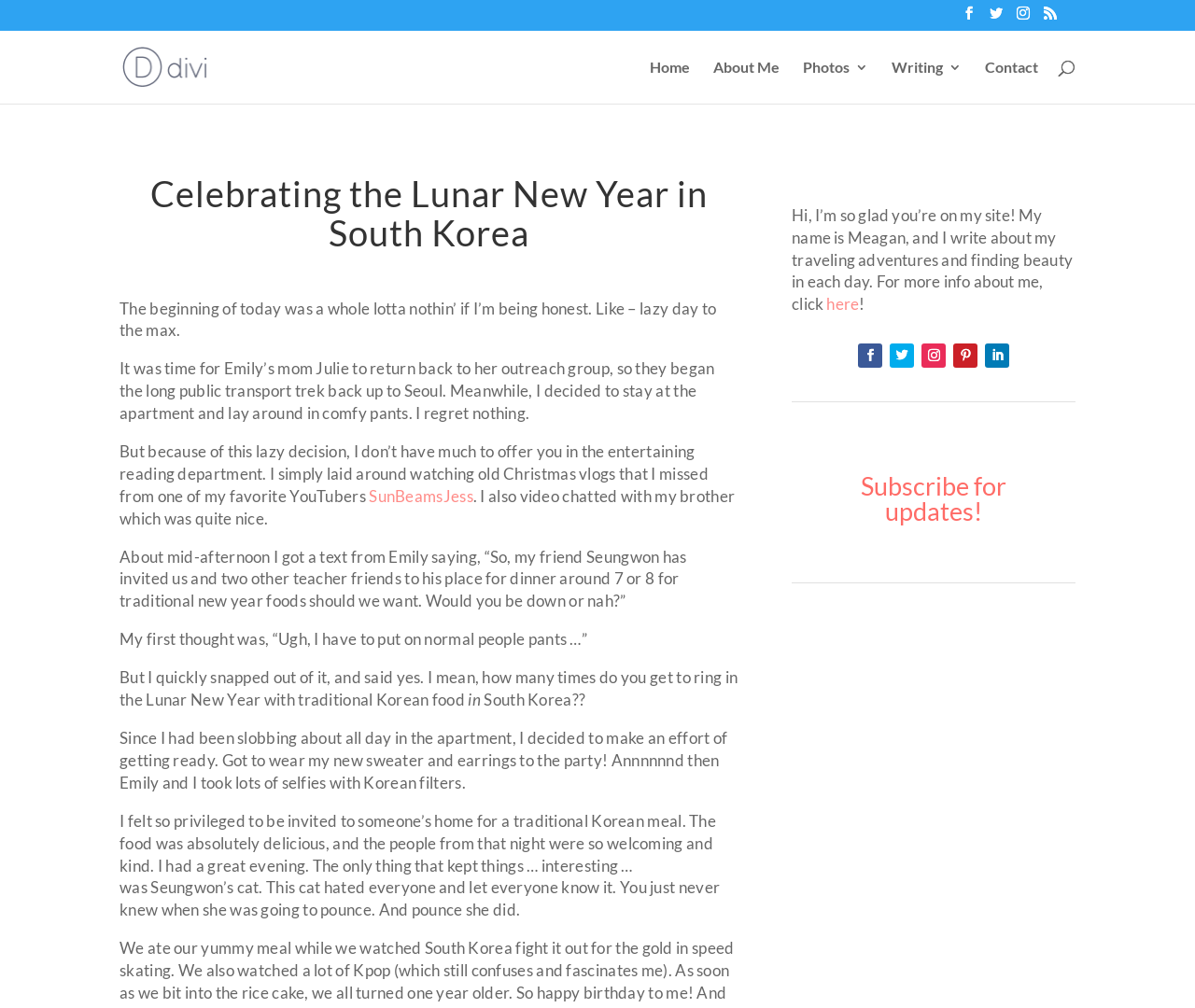Create a detailed summary of the webpage's content and design.

This webpage is a personal blog post titled "Celebrating the Lunar New Year in South Korea" by Meagan Tilley. At the top of the page, there are several social media links and a search bar. Below the search bar, there are navigation links to "Home", "About Me", "Photos 3", "Writing 3", and "Contact".

The main content of the page is a blog post that describes the author's experience celebrating the Lunar New Year in South Korea. The post is divided into several paragraphs, each describing a different part of the author's day. The text is written in a casual and conversational tone, with the author sharing their thoughts and feelings about their experiences.

The post begins by describing the author's lazy morning, followed by a decision to attend a traditional Korean dinner at a friend's house. The author then describes getting ready for the dinner and taking selfies with Korean filters. The dinner itself is described as delicious, and the author expresses gratitude for being invited to share in the traditional meal.

The post also mentions a mischievous cat that was present at the dinner, which added an element of surprise to the evening. Throughout the post, there are links to other websites and resources, including a YouTube channel and a link to learn more about the author.

At the bottom of the page, there is a section with a heading "Subscribe for updates!" and a brief introduction to the author and their website. There are also several social media links and a link to learn more about the author.